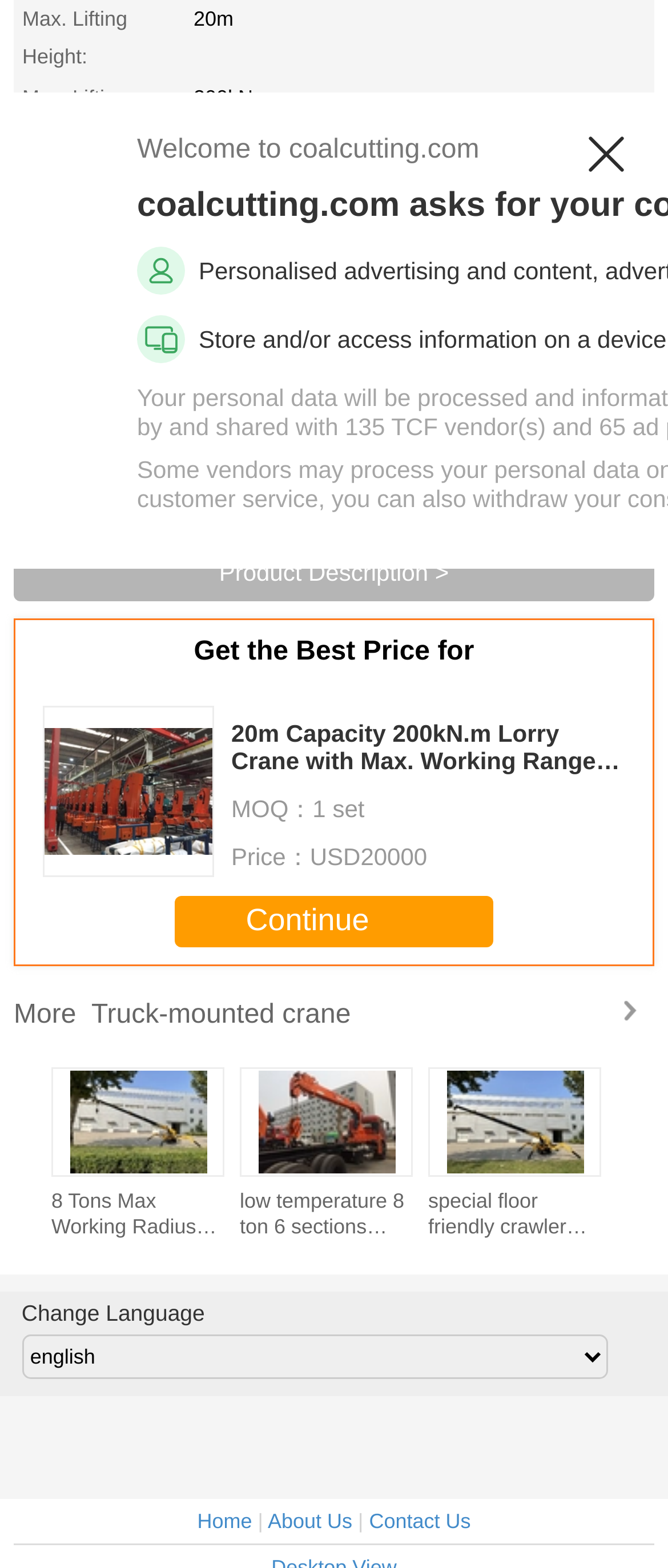Please identify the bounding box coordinates of the element's region that needs to be clicked to fulfill the following instruction: "Click the Wix logo to go to the homepage". The bounding box coordinates should consist of four float numbers between 0 and 1, i.e., [left, top, right, bottom].

None